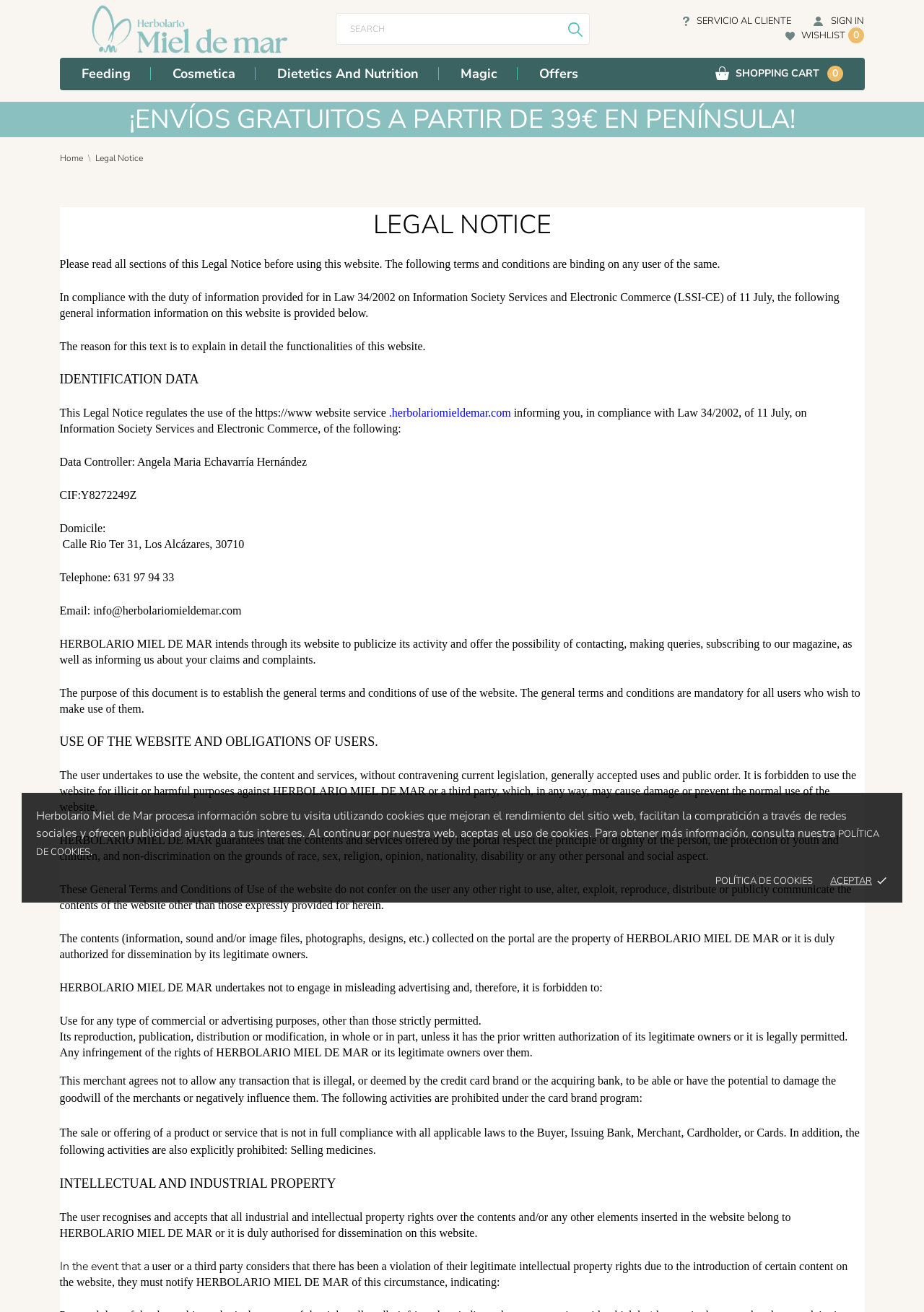What is the email address of the website owner?
Refer to the image and provide a concise answer in one word or phrase.

info@herbolariomieldemar.com